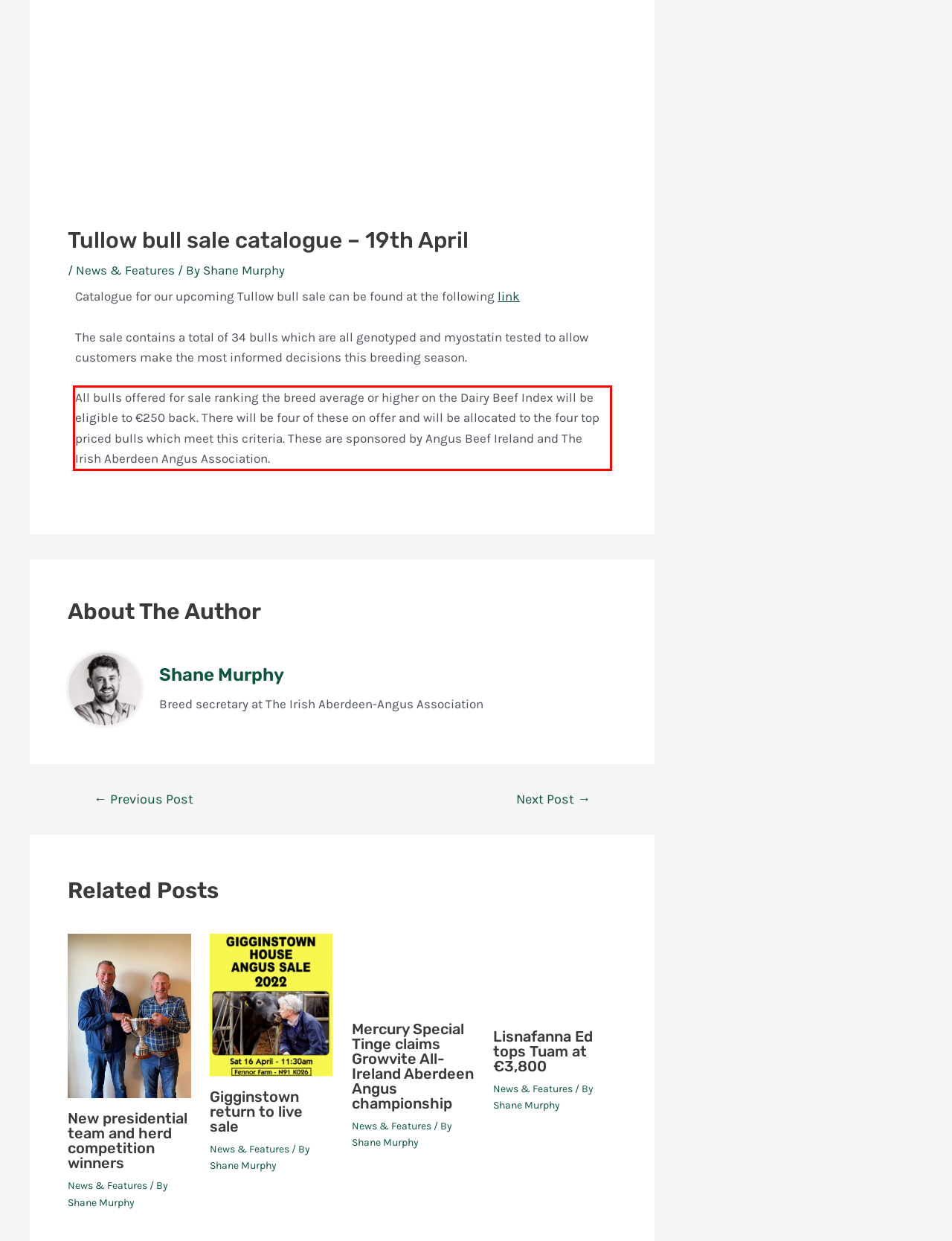Identify the text inside the red bounding box in the provided webpage screenshot and transcribe it.

All bulls offered for sale ranking the breed average or higher on the Dairy Beef Index will be eligible to €250 back. There will be four of these on offer and will be allocated to the four top priced bulls which meet this criteria. These are sponsored by Angus Beef Ireland and The Irish Aberdeen Angus Association.